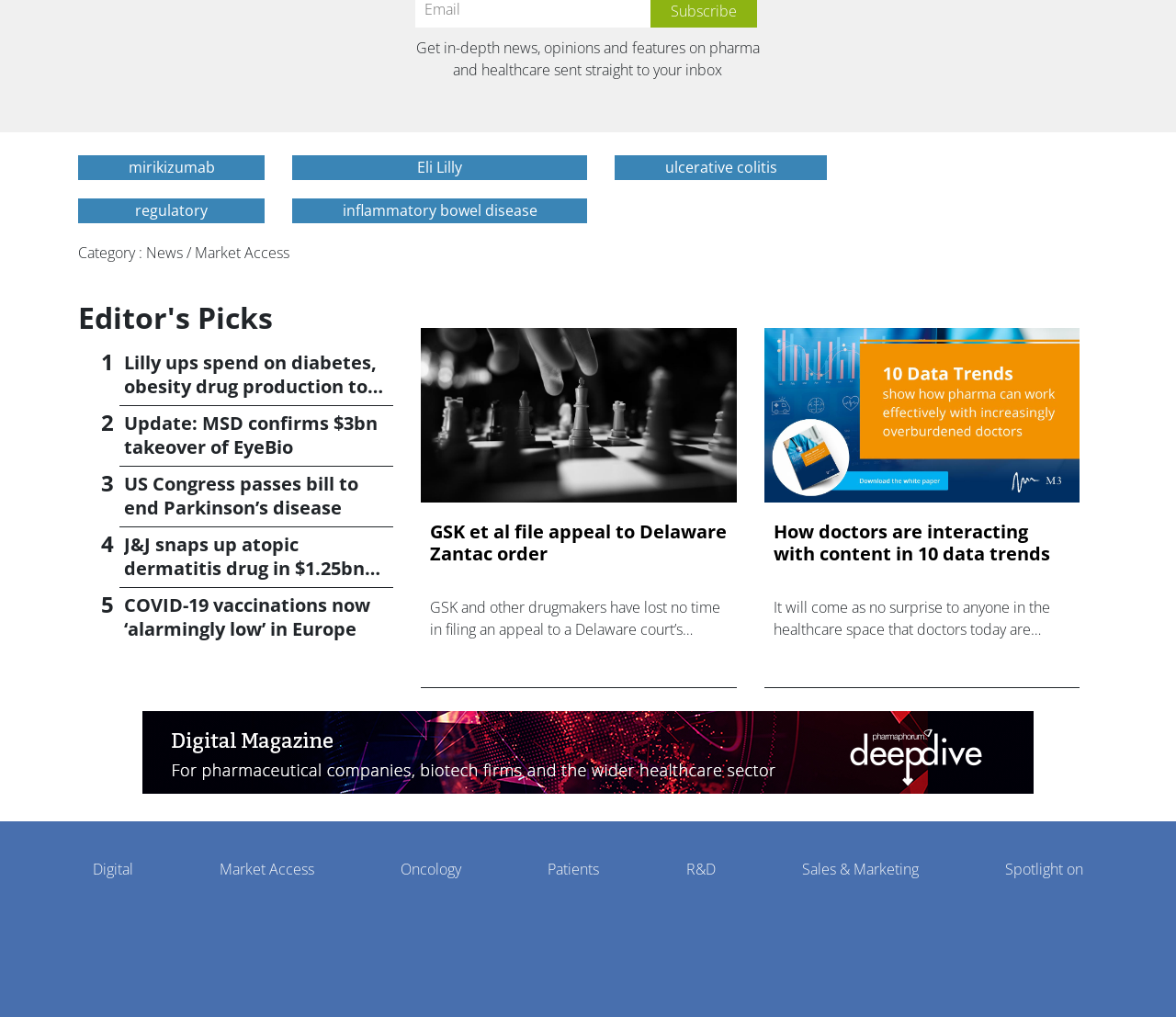Extract the bounding box of the UI element described as: "Eli Lilly".

[0.349, 0.155, 0.398, 0.176]